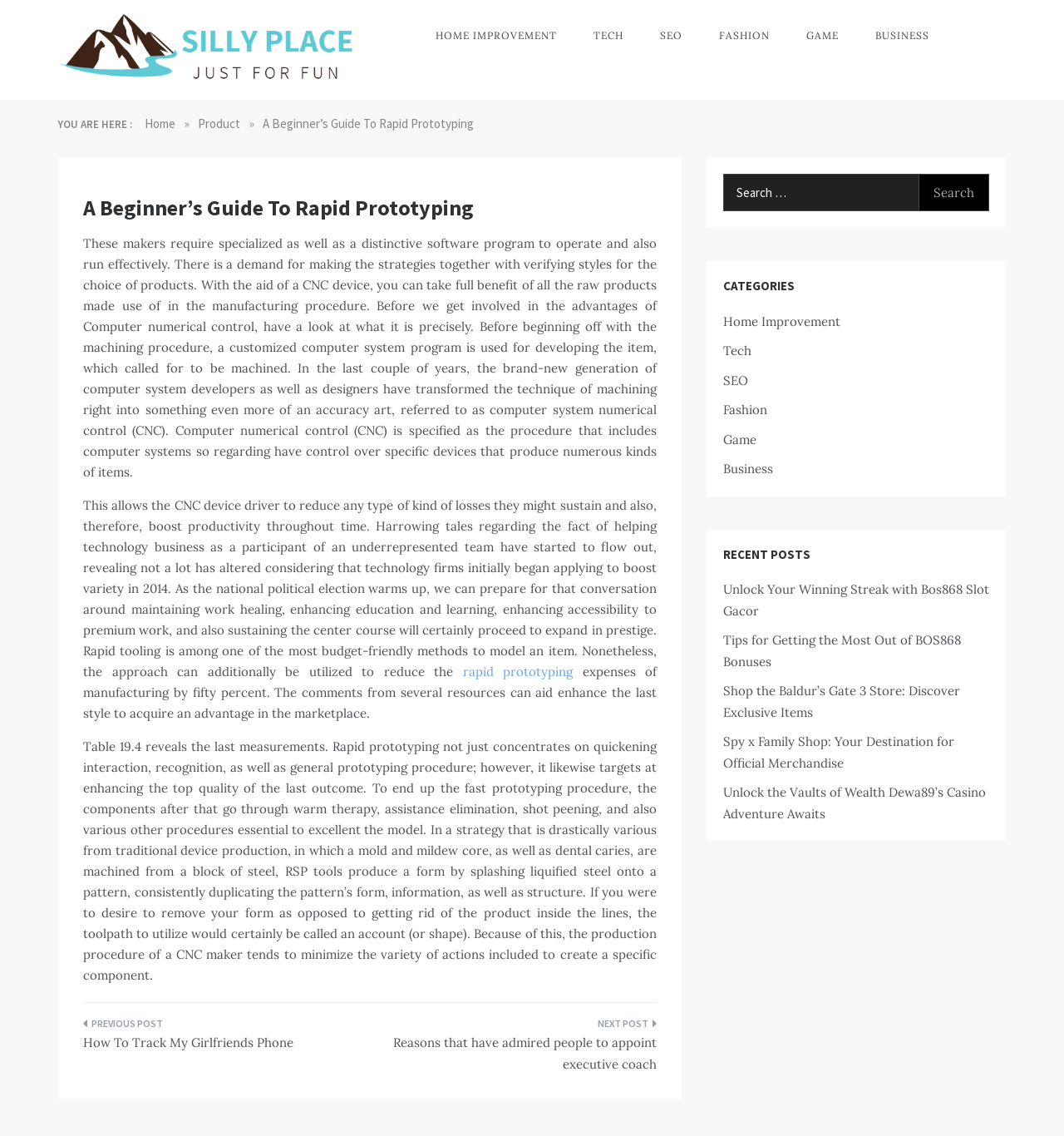What is the purpose of CNC device?
Kindly answer the question with as much detail as you can.

The purpose of a CNC device can be determined by reading the sentence 'These makers require specialized as well as a distinctive software program to operate and also run effectively.' in the article, which explains the role of CNC devices in the manufacturing process.